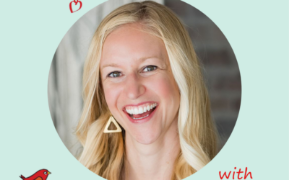Analyze the image and give a detailed response to the question:
What is the shape of the earrings?

The woman in the image is wearing a pair of striking earrings shaped like triangles, which adds to her overall cheerful appearance.